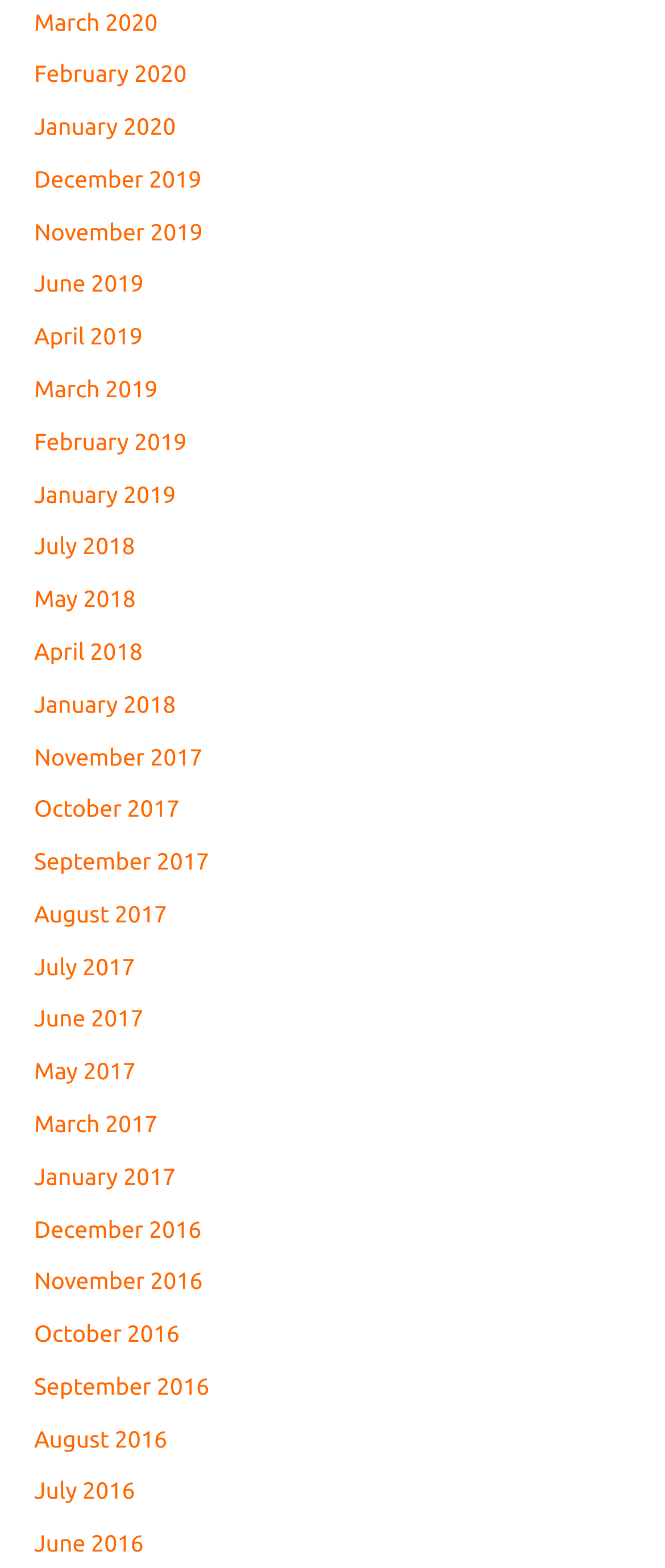Please specify the bounding box coordinates of the area that should be clicked to accomplish the following instruction: "view June 2016". The coordinates should consist of four float numbers between 0 and 1, i.e., [left, top, right, bottom].

[0.051, 0.976, 0.216, 0.993]